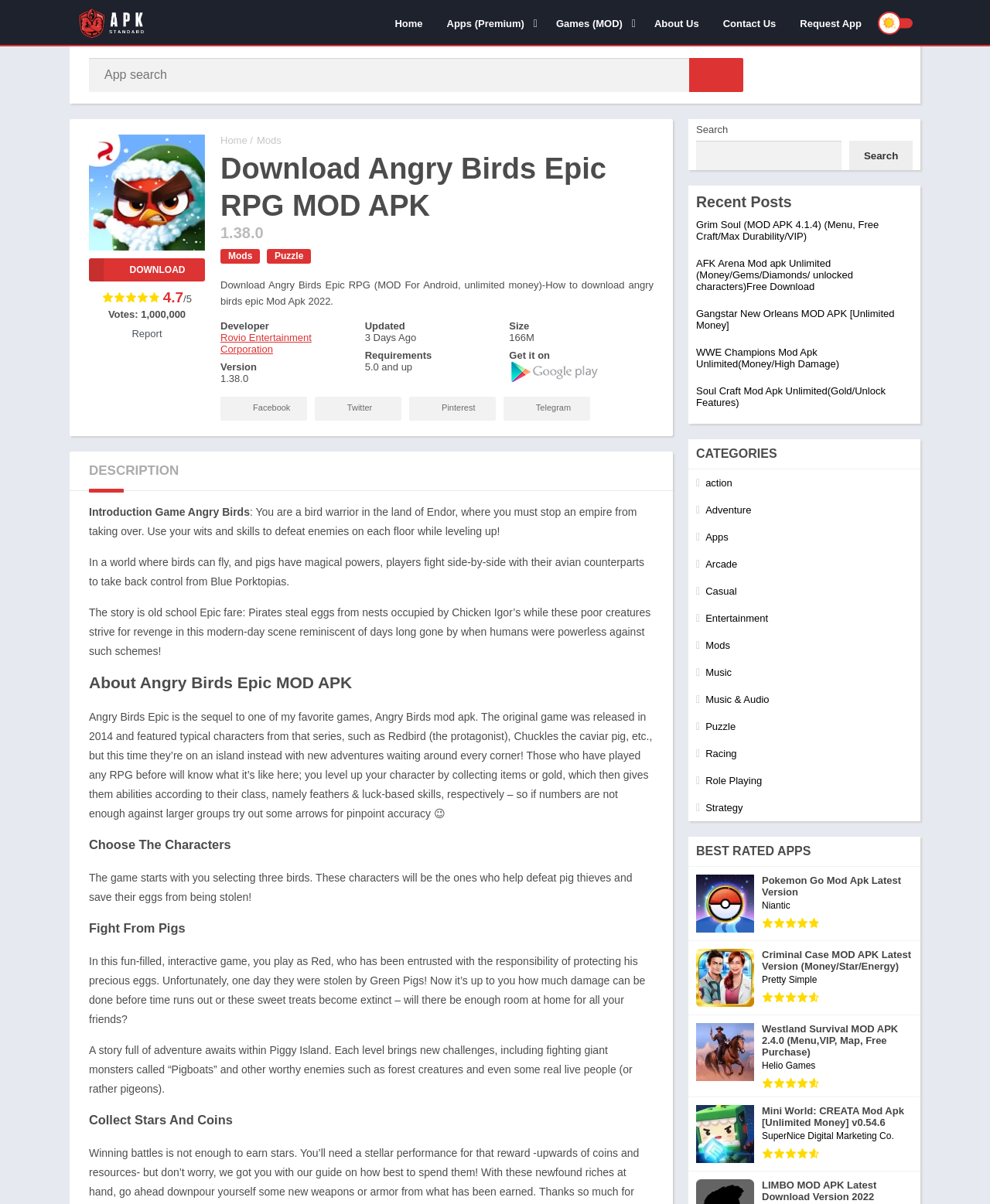Identify and extract the main heading of the webpage.

Download Angry Birds Epic RPG MOD APK